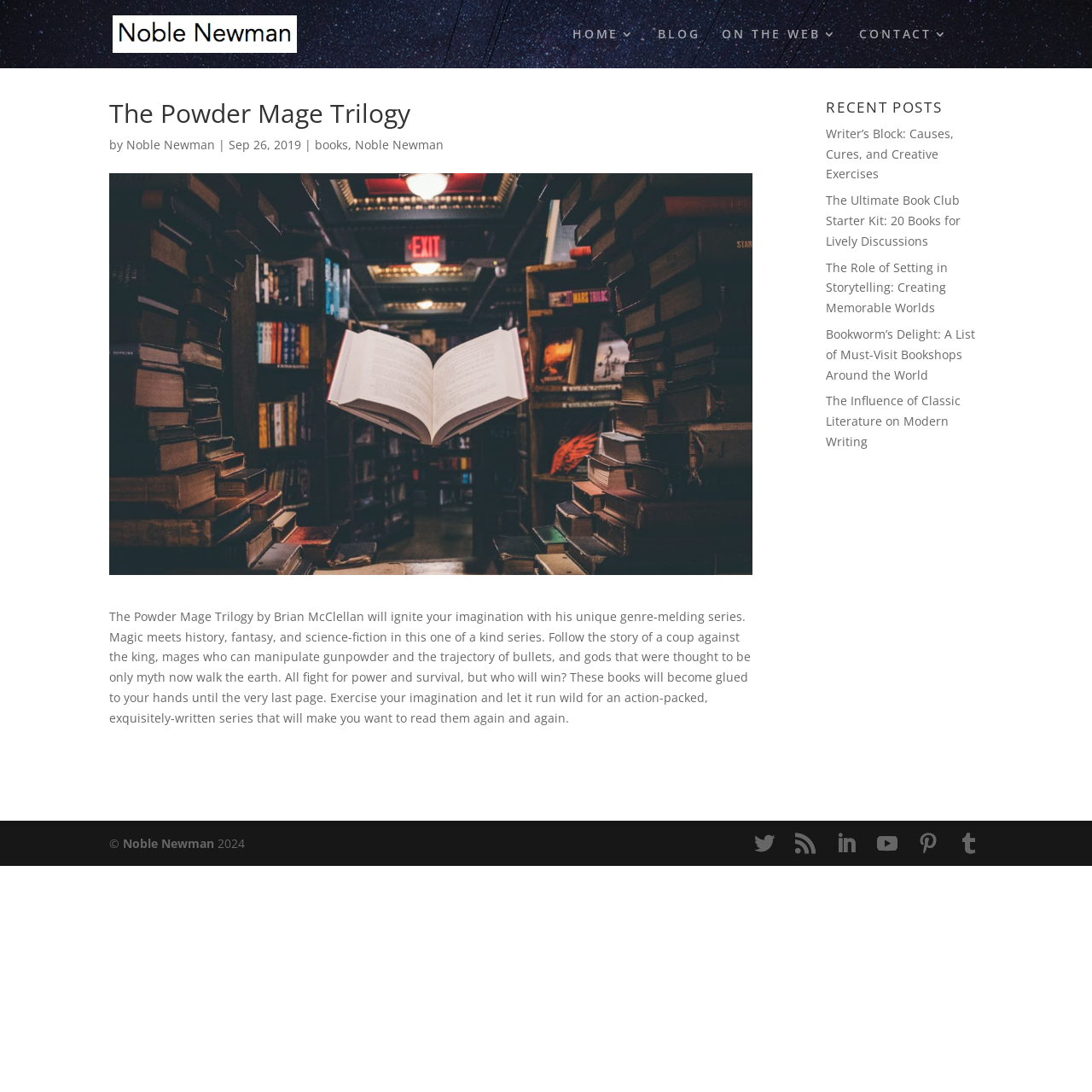What is the genre of the Powder Mage Trilogy?
From the details in the image, provide a complete and detailed answer to the question.

I inferred the genre by reading the text description of the article element, which mentions 'magic meets history, fantasy, and science-fiction'. This suggests that the series belongs to the fantasy genre.